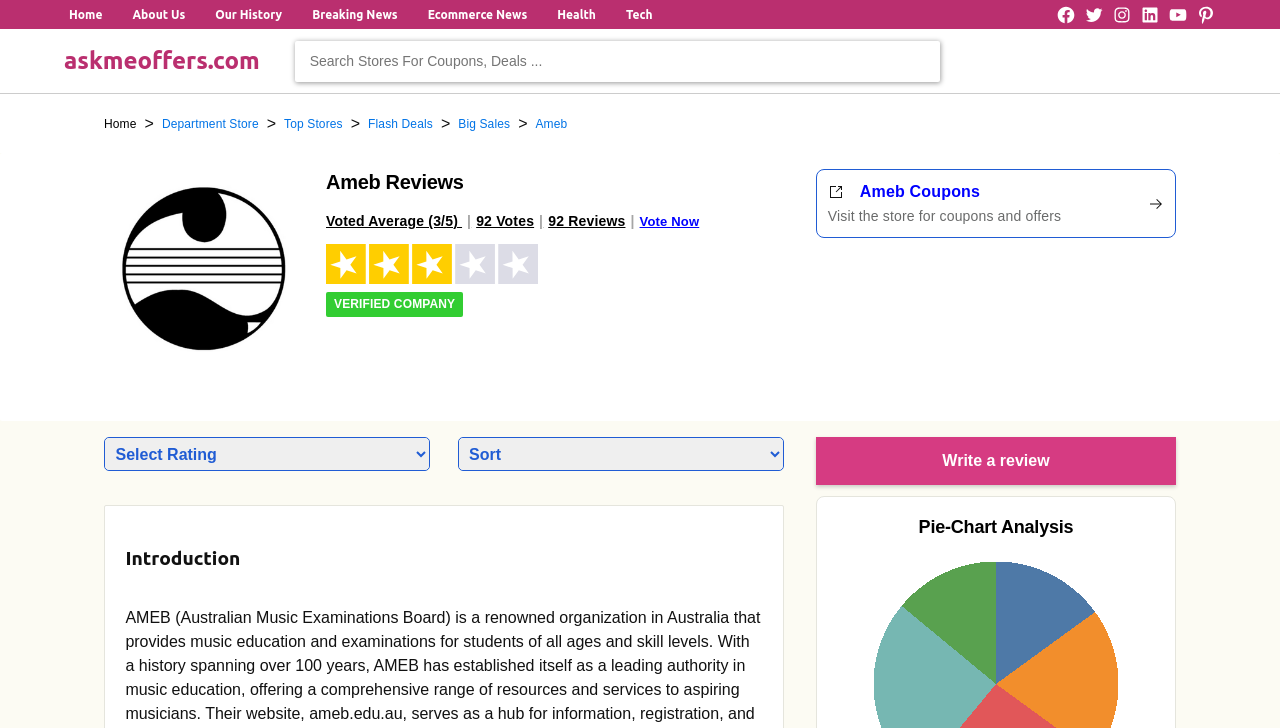What type of analysis is provided for Ameb reviews?
We need a detailed and exhaustive answer to the question. Please elaborate.

The webpage provides a 'Pie-Chart Analysis' section, which suggests that the reviews of Ameb are visually represented in a pie chart, allowing users to quickly understand the distribution of opinions about the company.